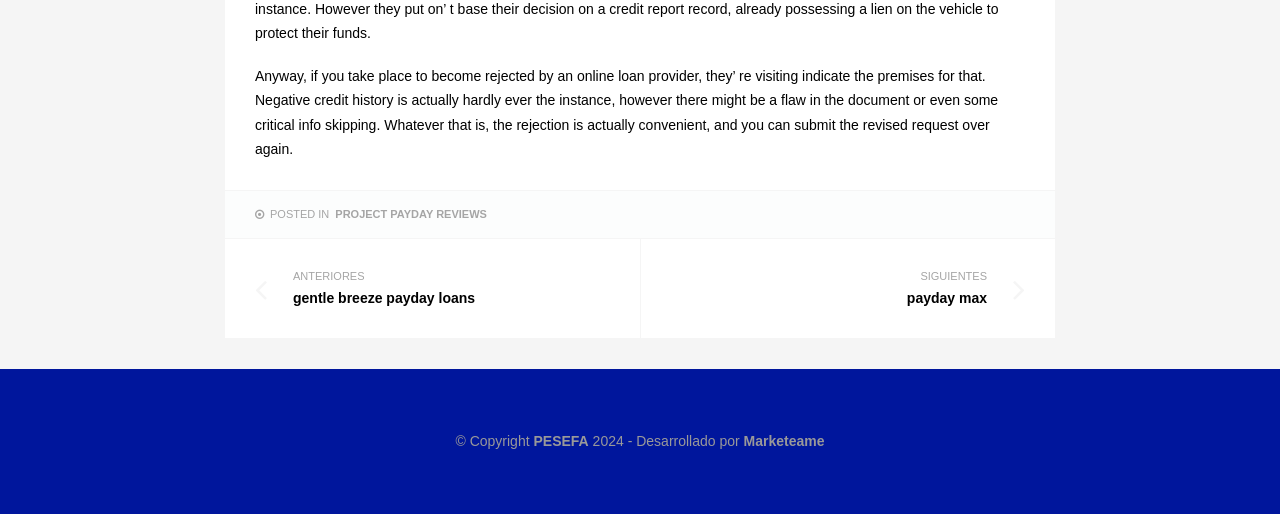What is the reason for loan rejection?
Please craft a detailed and exhaustive response to the question.

According to the StaticText element with the text 'Anyway, if you take place to become rejected by an online loan provider, they’ re visiting indicate the premises for that. Negative credit history is actually hardly ever the instance, however there might be a flaw in the document or even some critical info skipping.', the reason for loan rejection is a flaw in the document or missing critical information.